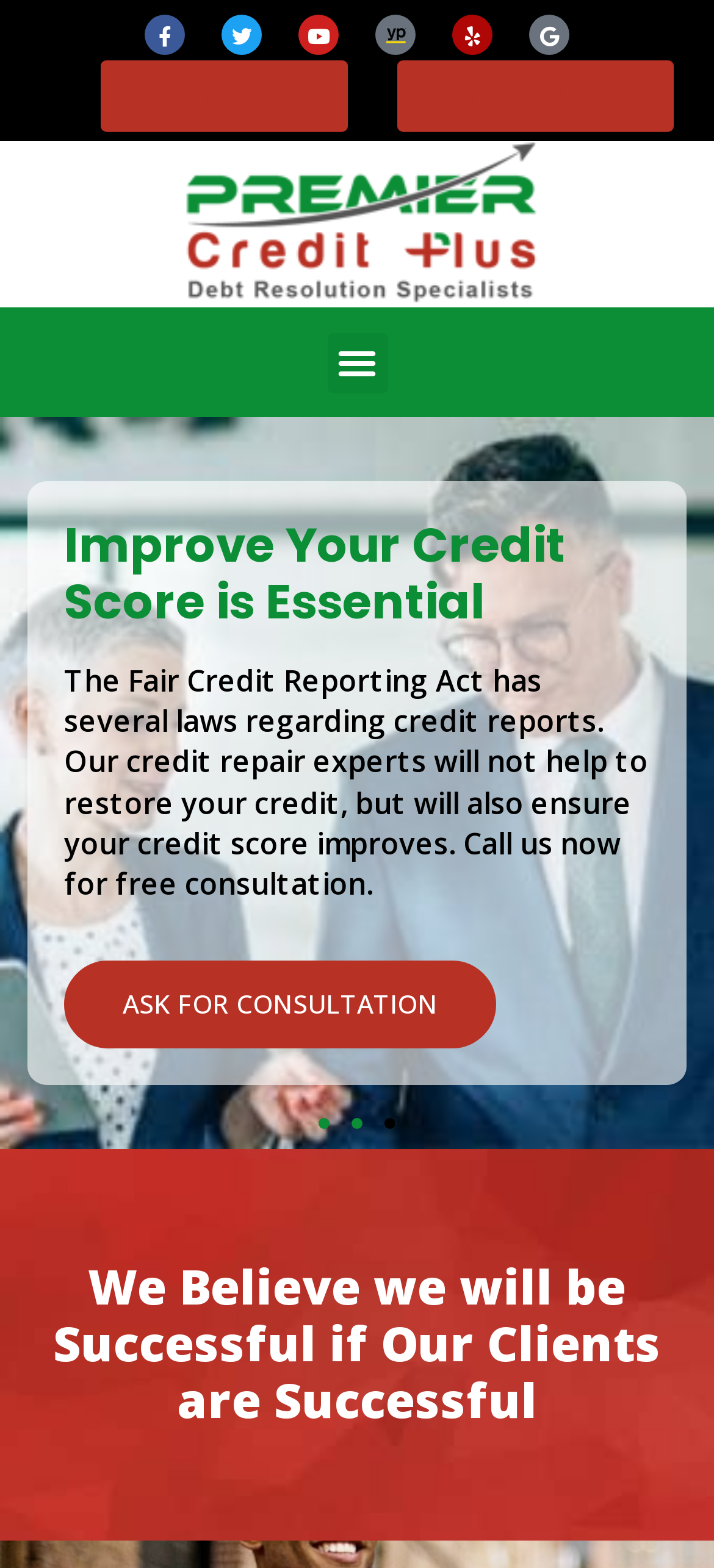Provide a single word or phrase to answer the given question: 
What social media platforms are linked on the webpage?

Facebook, Twitter, Youtube, Yelp, Google